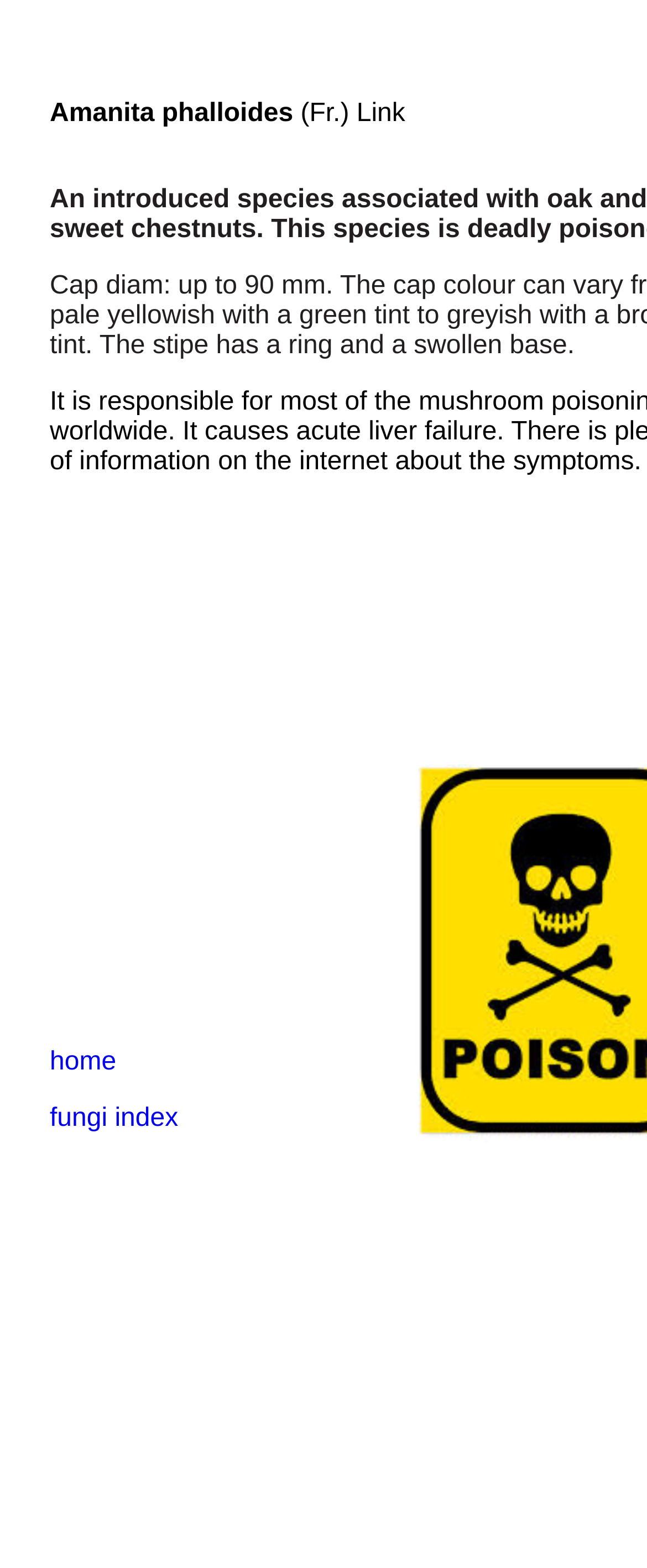Using the provided description fungi index, find the bounding box coordinates for the UI element. Provide the coordinates in (top-left x, top-left y, bottom-right x, bottom-right y) format, ensuring all values are between 0 and 1.

[0.077, 0.704, 0.275, 0.722]